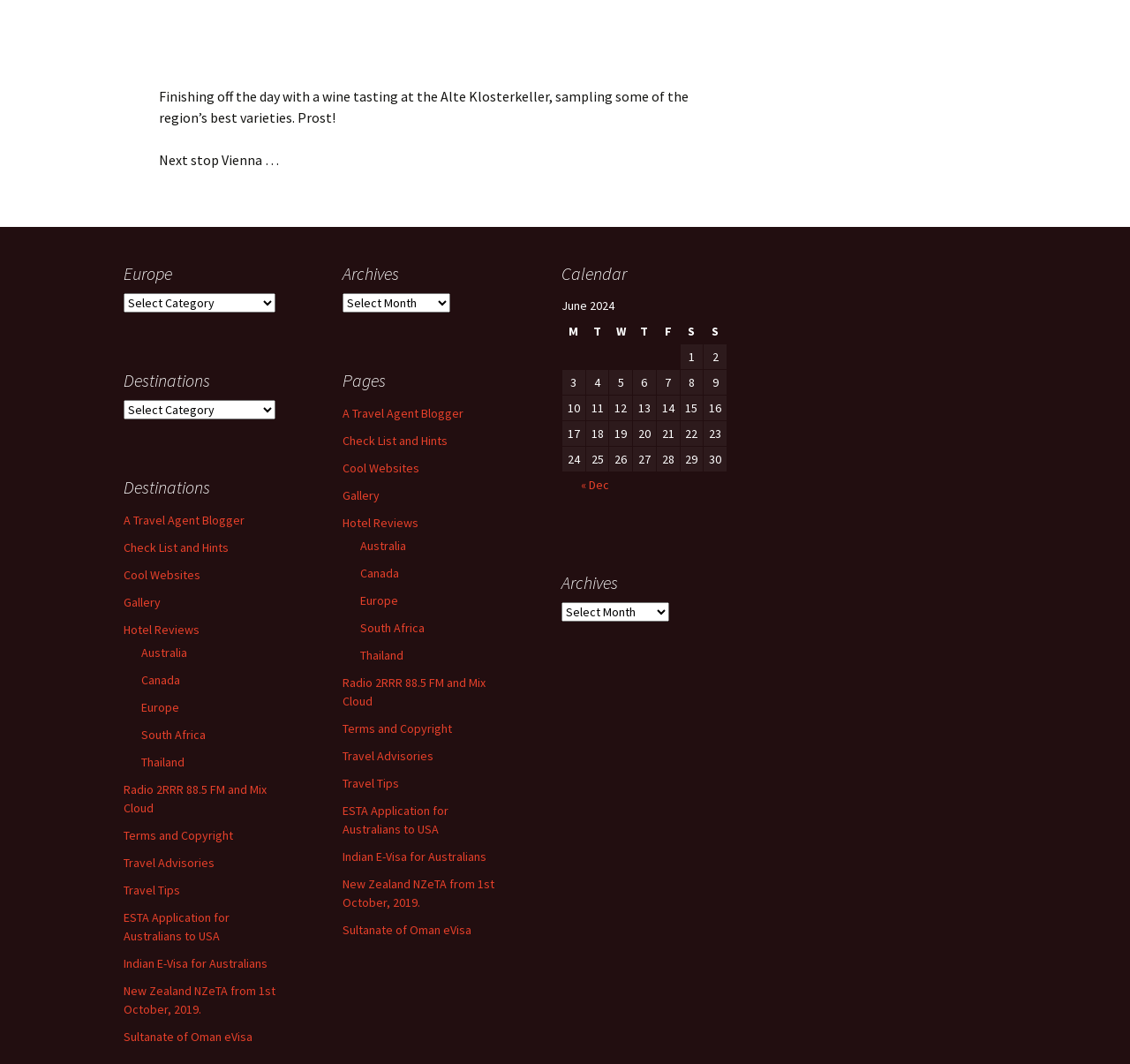Locate the bounding box coordinates of the clickable region necessary to complete the following instruction: "Click on the 'Archives' dropdown". Provide the coordinates in the format of four float numbers between 0 and 1, i.e., [left, top, right, bottom].

[0.303, 0.275, 0.398, 0.294]